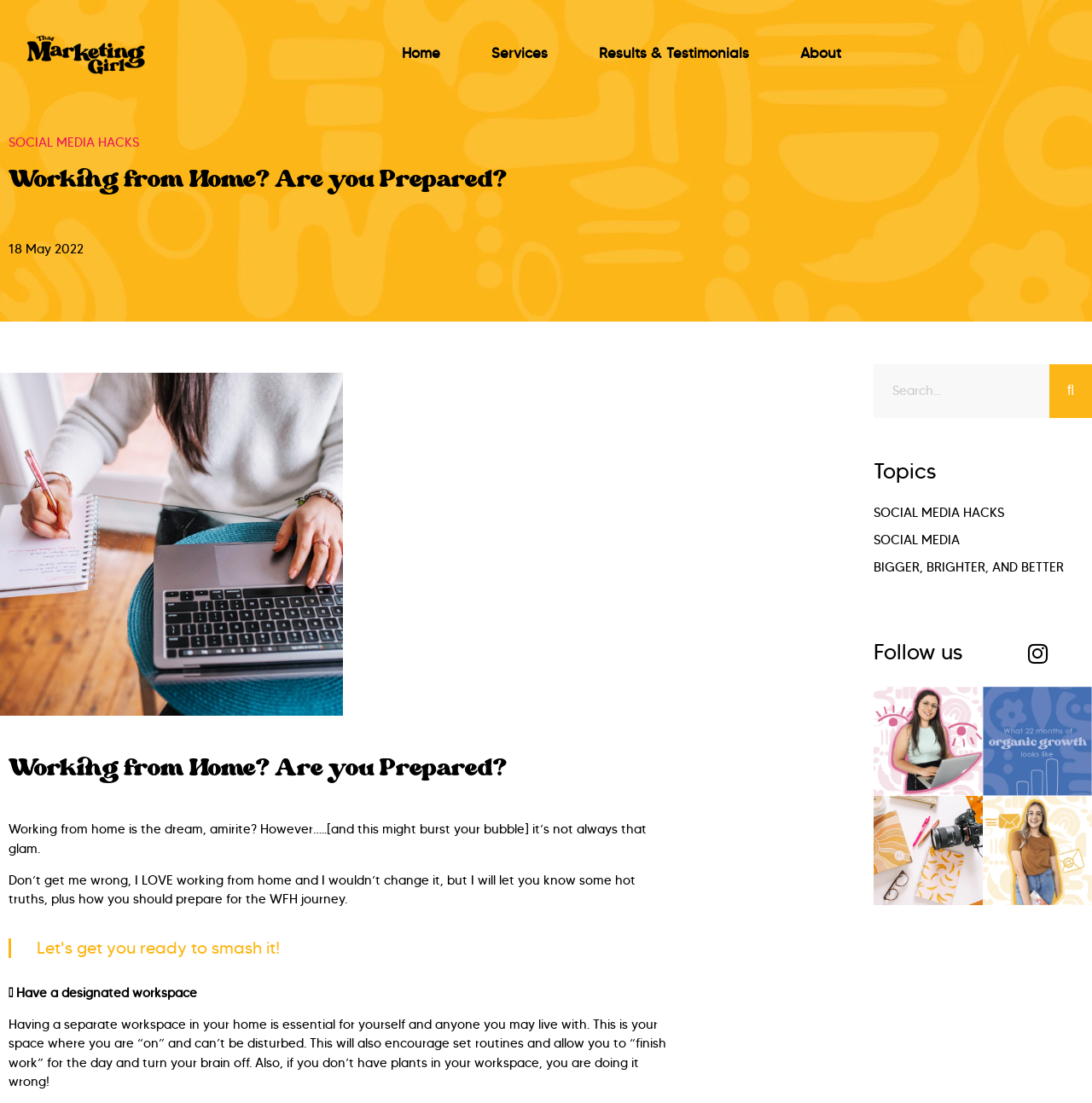Use the information in the screenshot to answer the question comprehensively: How many social media links are there?

I found the social media links by looking at the links with icons and text content such as 'Instagram' and 'Follow us'. There are four social media links in total.